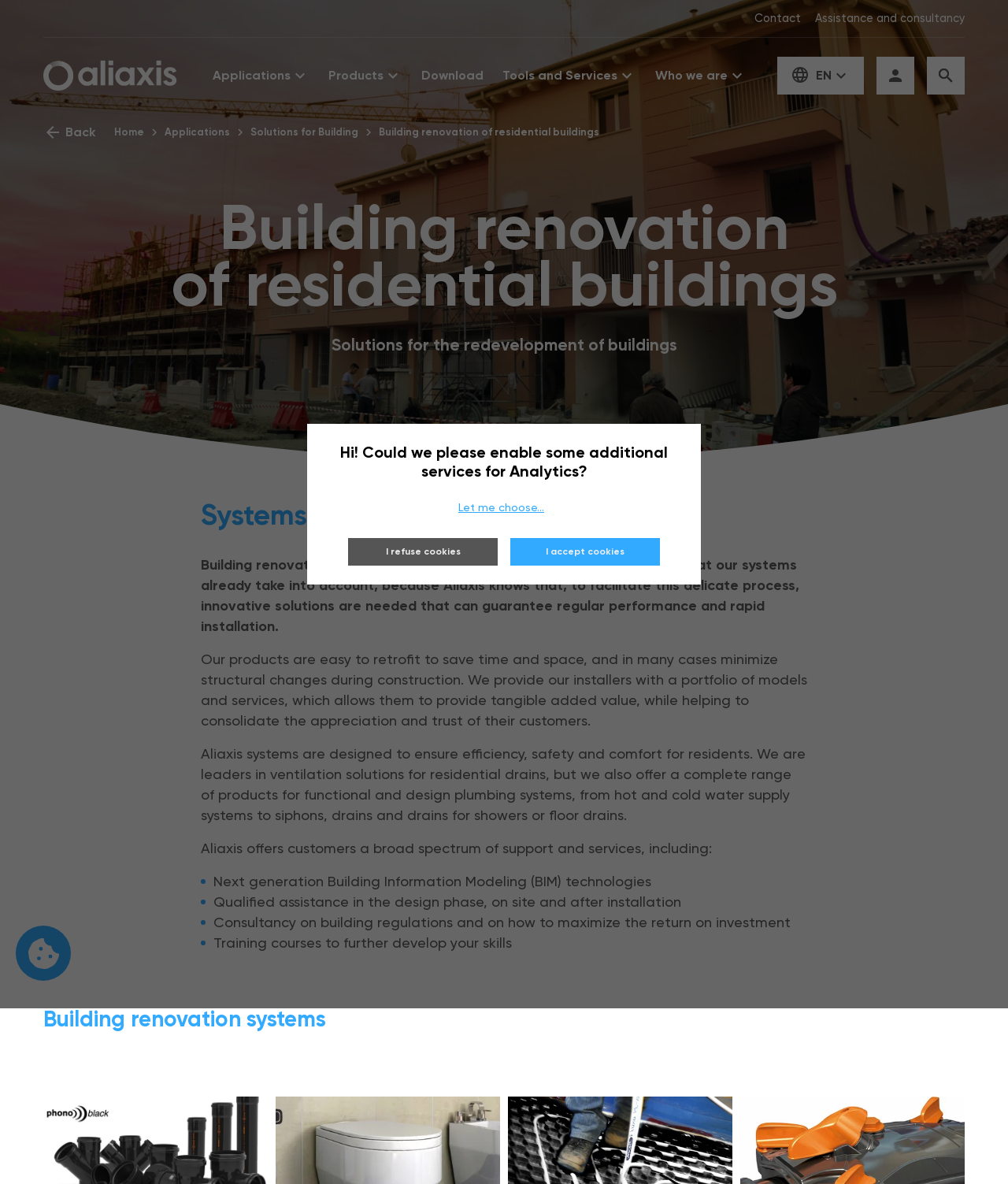Give a one-word or short phrase answer to the question: 
What kind of support does Aliaxis offer to customers?

BIM technologies, design phase assistance, and training courses